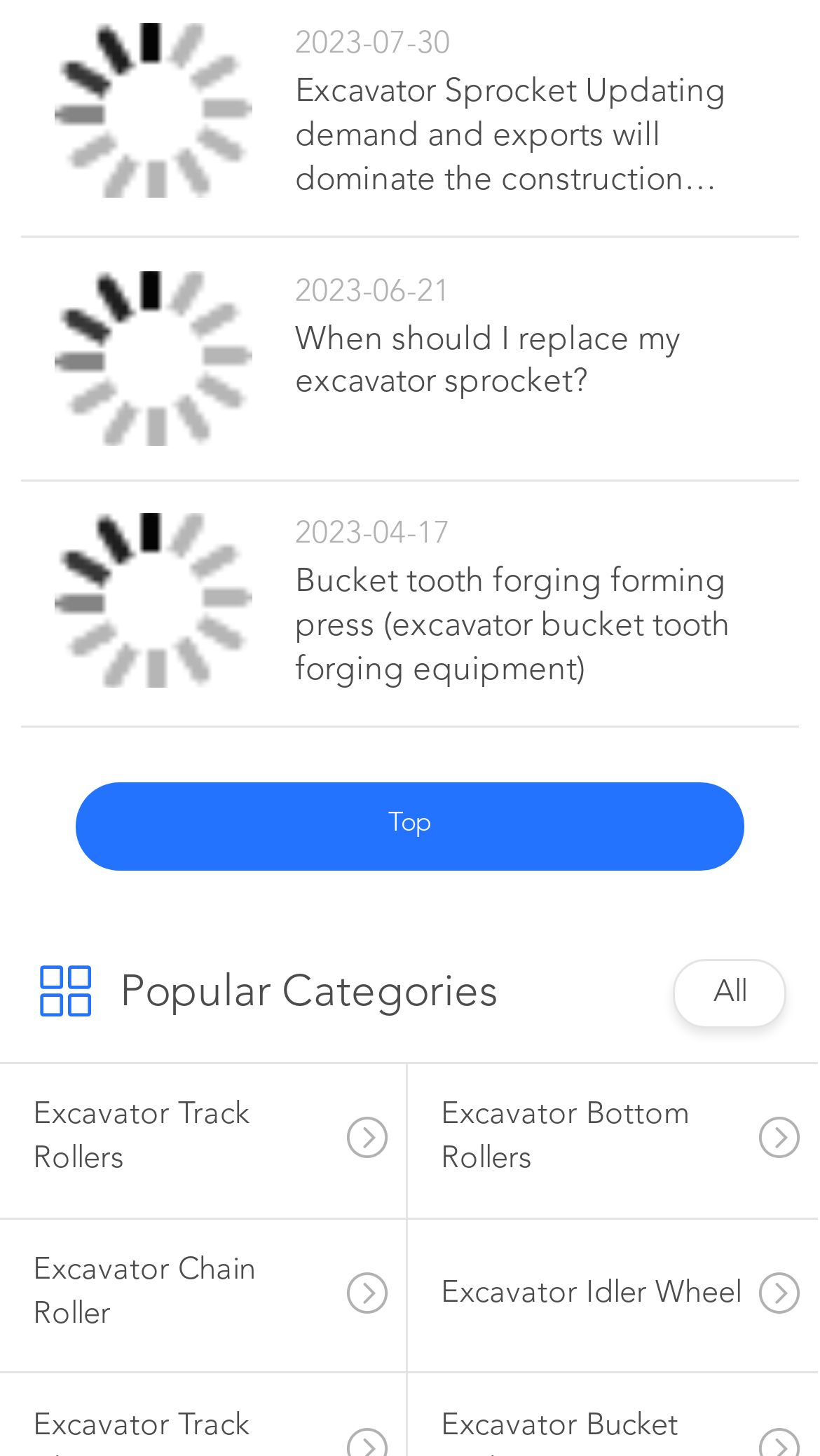Determine the bounding box coordinates of the clickable element to complete this instruction: "Explore the category of excavator track rollers". Provide the coordinates in the format of four float numbers between 0 and 1, [left, top, right, bottom].

[0.0, 0.73, 0.495, 0.836]